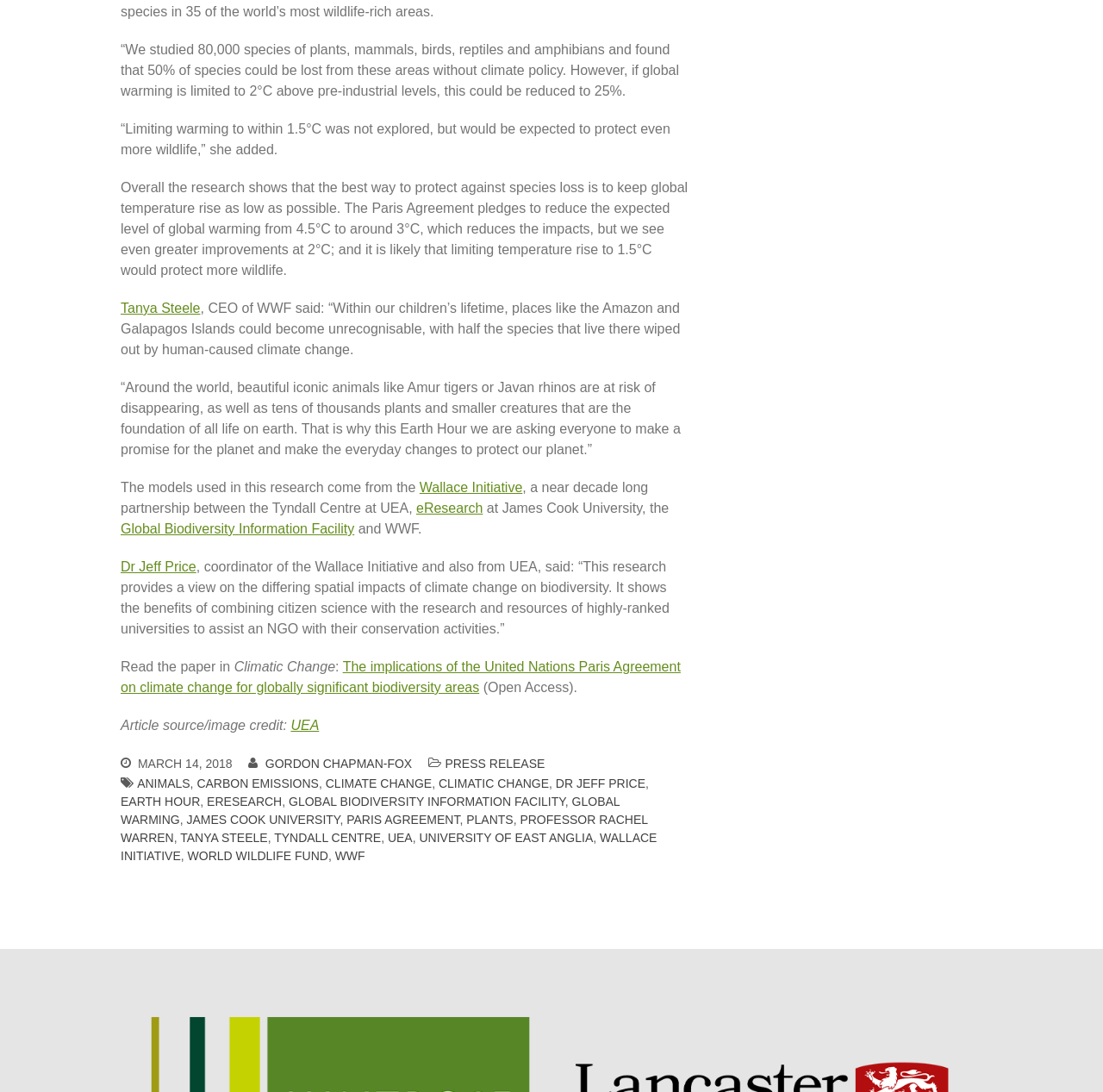Please determine the bounding box coordinates of the element's region to click for the following instruction: "Check the press release by Gordon Chapman-Fox".

[0.241, 0.693, 0.374, 0.706]